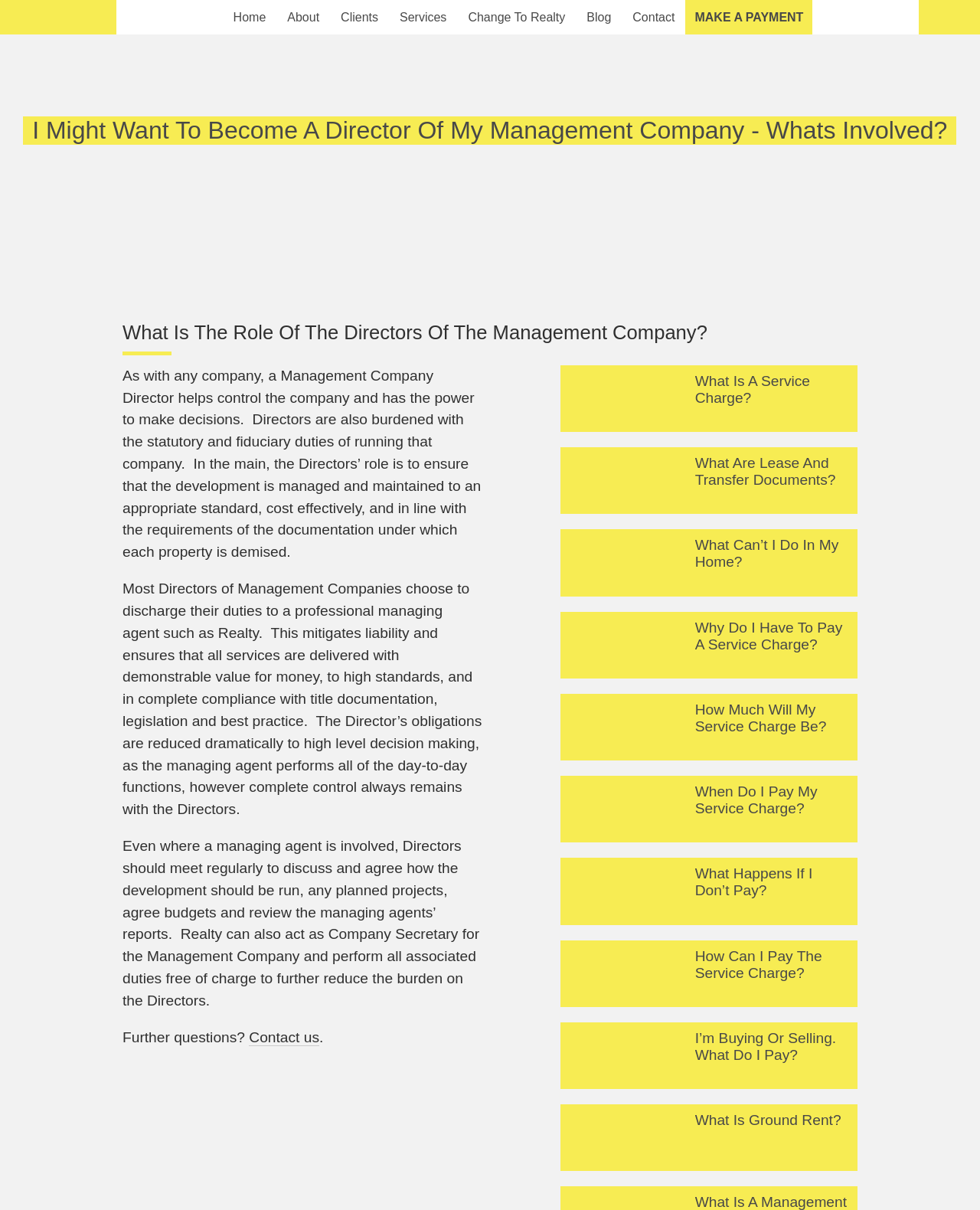Locate the bounding box coordinates of the element that needs to be clicked to carry out the instruction: "Click on the 'Phone' link". The coordinates should be given as four float numbers ranging from 0 to 1, i.e., [left, top, right, bottom].

[0.938, 0.0, 0.969, 0.028]